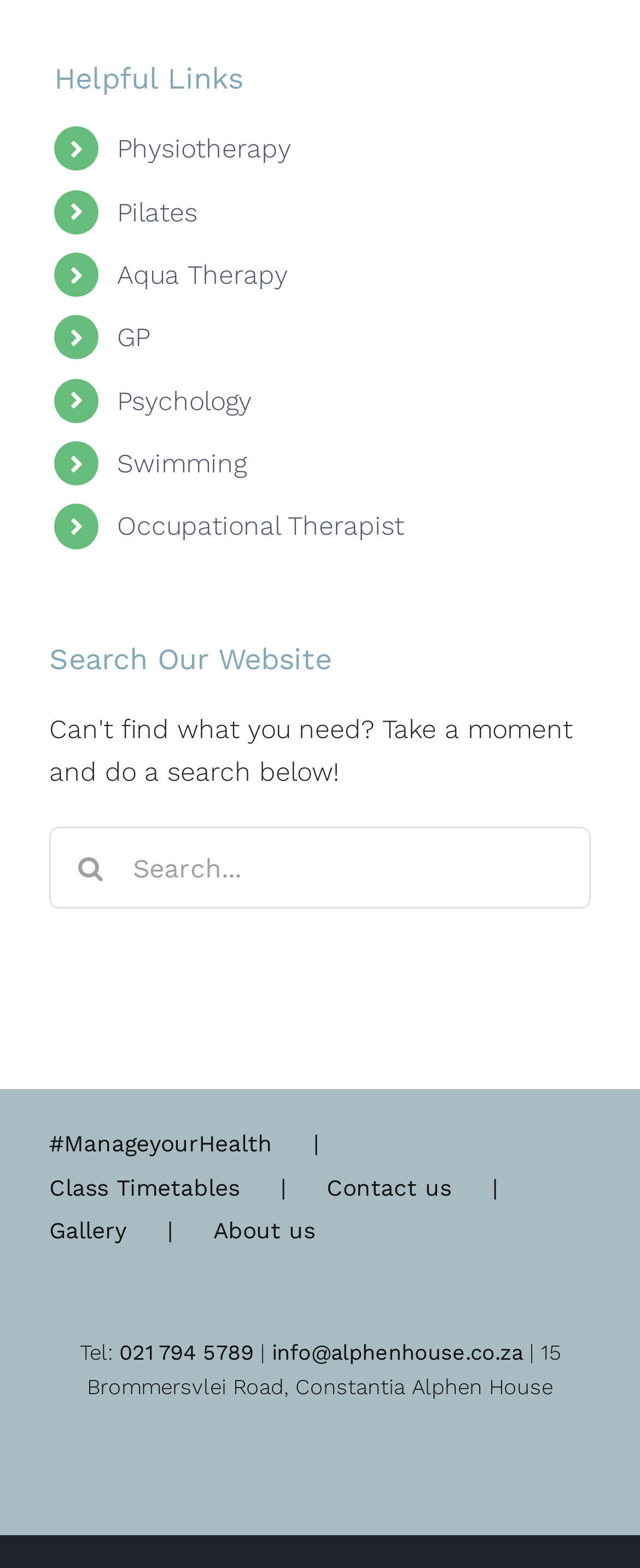For the following element description, predict the bounding box coordinates in the format (top-left x, top-left y, bottom-right x, bottom-right y). All values should be floating point numbers between 0 and 1. Description: info@alphenhouse.co.za

[0.424, 0.854, 0.817, 0.87]